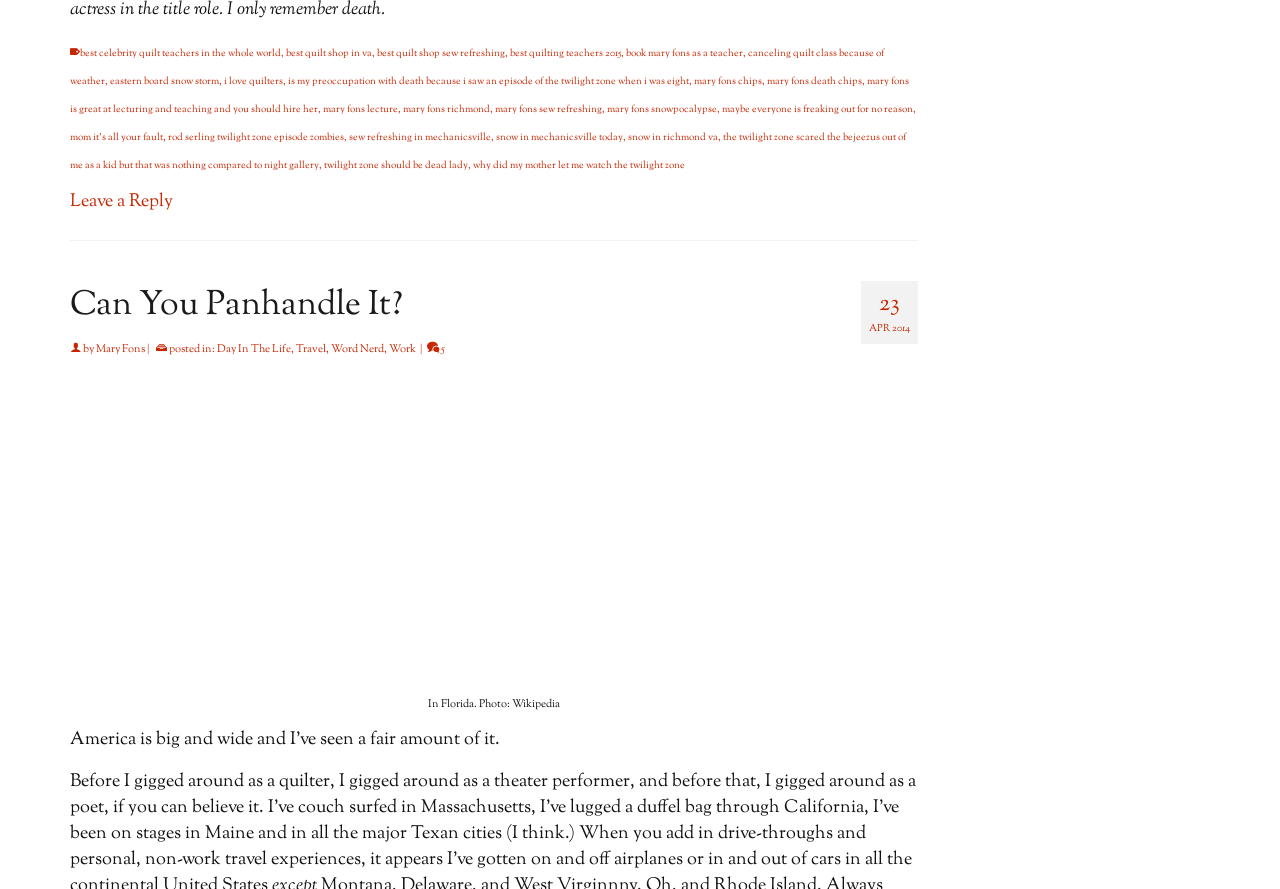Could you indicate the bounding box coordinates of the region to click in order to complete this instruction: "Click on 'Leave a Reply'".

[0.055, 0.212, 0.135, 0.241]